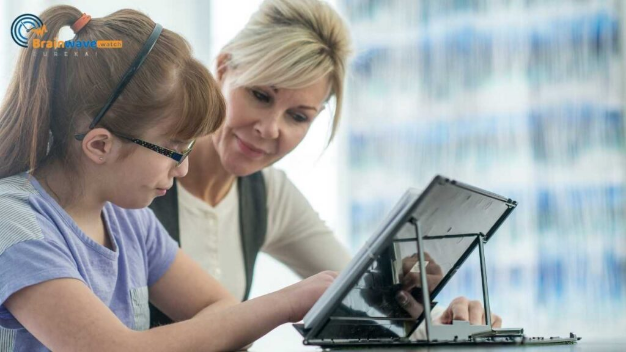Give an in-depth description of the image.

In this warm and engaging image, a young girl with glasses is focused on using a tablet, with her mother or caregiver attentively guiding her from the side. Both are seated at a table, with the tablet positioned in a stand that offers a clear view. The girl is wearing a striped blue shirt, her brown hair pulled back, and a headset, indicating she may be engaged in an educational activity. The caregiver, dressed in a neutral-colored top and a black vest, exhibits a supportive demeanor, emphasizing the importance of nurturing relationships in learning environments. The background features a softly blurred array of colorful patterns, suggesting a bright and stimulating space conducive to learning. This image beautifully encapsulates the essence of collaboration in understanding and utilizing assistive technology for children with special needs.